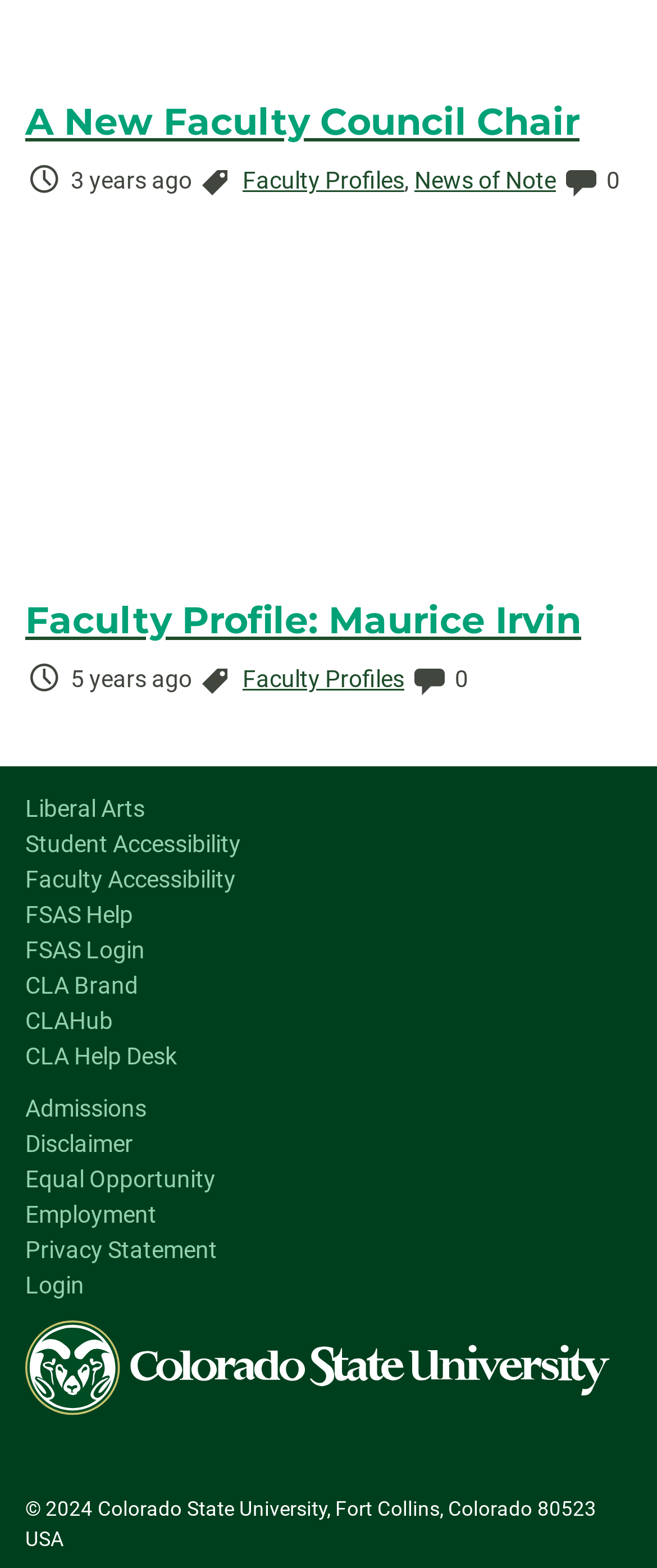Locate the coordinates of the bounding box for the clickable region that fulfills this instruction: "Visit faculty accessibility page".

[0.038, 0.552, 0.359, 0.57]